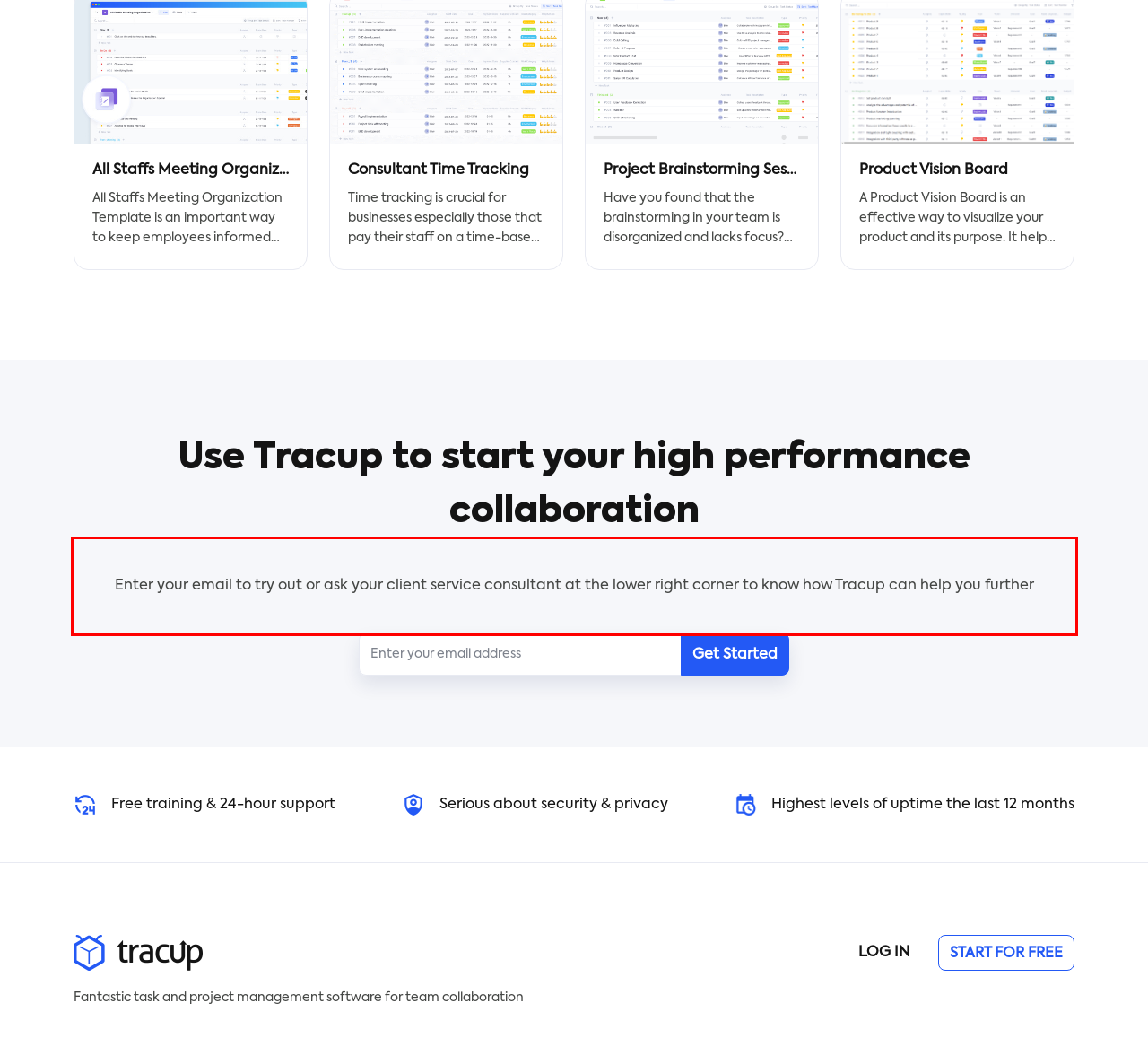Given a webpage screenshot, locate the red bounding box and extract the text content found inside it.

Enter your email to try out or ask your client service consultant at the lower right corner to know how Tracup can help you further